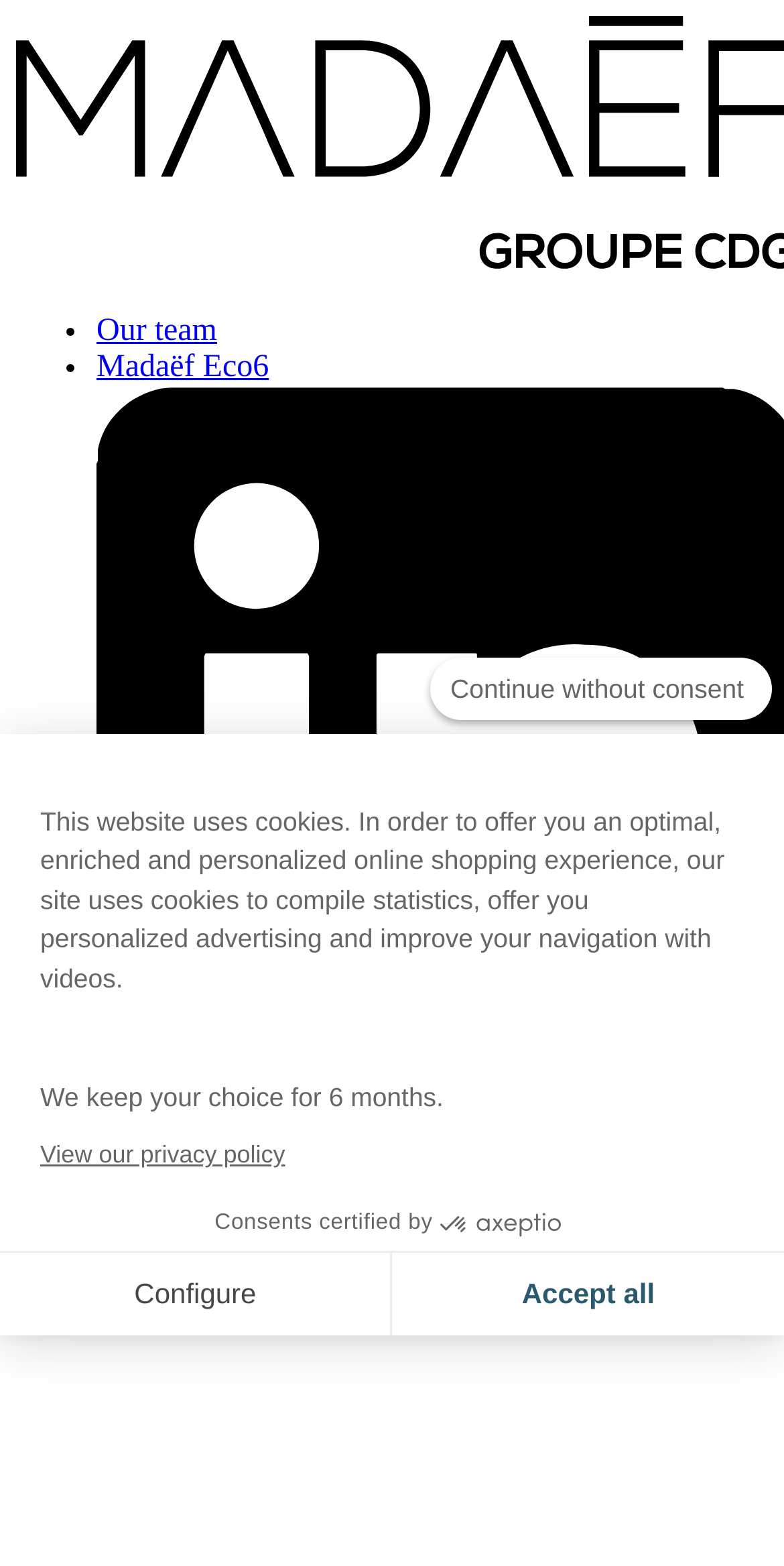Refer to the element description title="Linkedin" and identify the corresponding bounding box in the screenshot. Format the coordinates as (top-left x, top-left y, bottom-right x, bottom-right y) with values in the range of 0 to 1.

[0.123, 0.652, 0.979, 0.674]